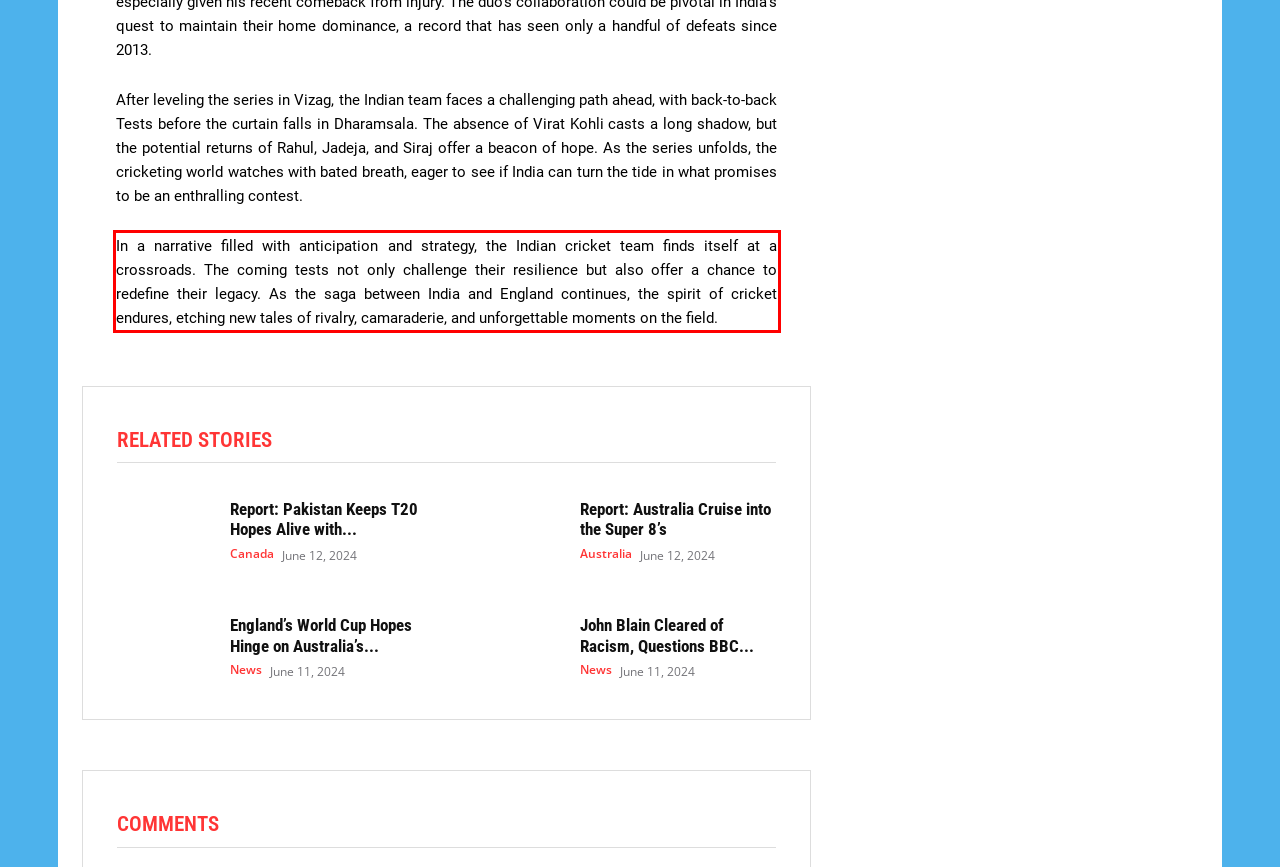Within the screenshot of a webpage, identify the red bounding box and perform OCR to capture the text content it contains.

In a narrative filled with anticipation and strategy, the Indian cricket team finds itself at a crossroads. The coming tests not only challenge their resilience but also offer a chance to redefine their legacy. As the saga between India and England continues, the spirit of cricket endures, etching new tales of rivalry, camaraderie, and unforgettable moments on the field.